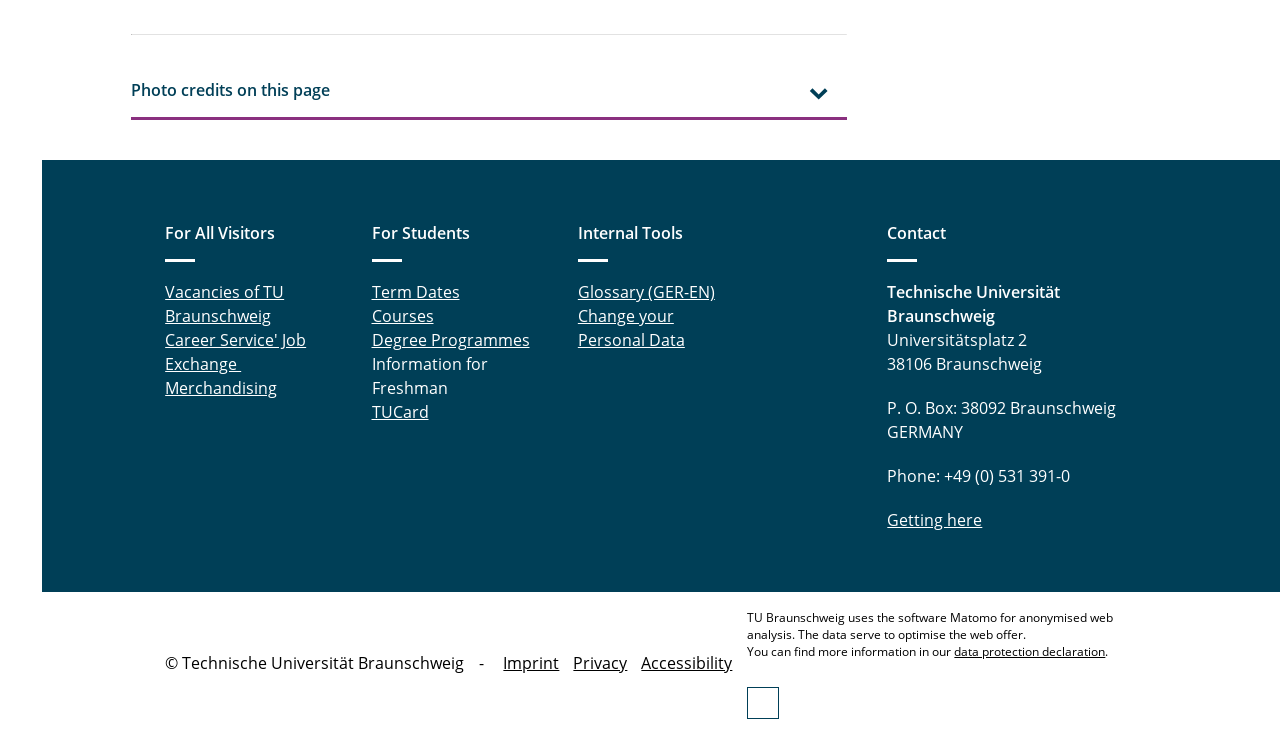Please specify the bounding box coordinates for the clickable region that will help you carry out the instruction: "Go to 'Career Service' Job Exchange".

[0.129, 0.449, 0.239, 0.511]